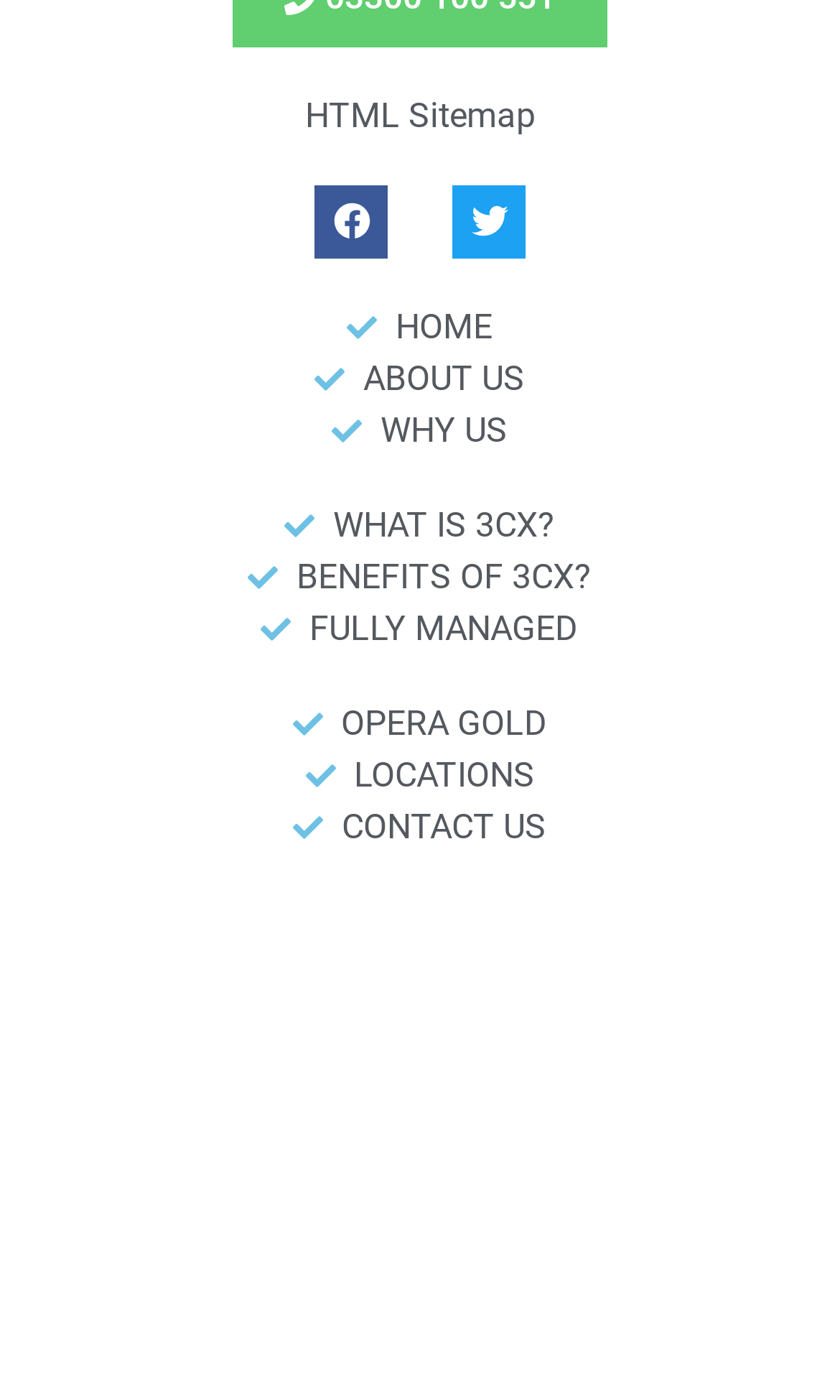Determine the coordinates of the bounding box for the clickable area needed to execute this instruction: "visit Facebook page".

[0.374, 0.132, 0.462, 0.185]